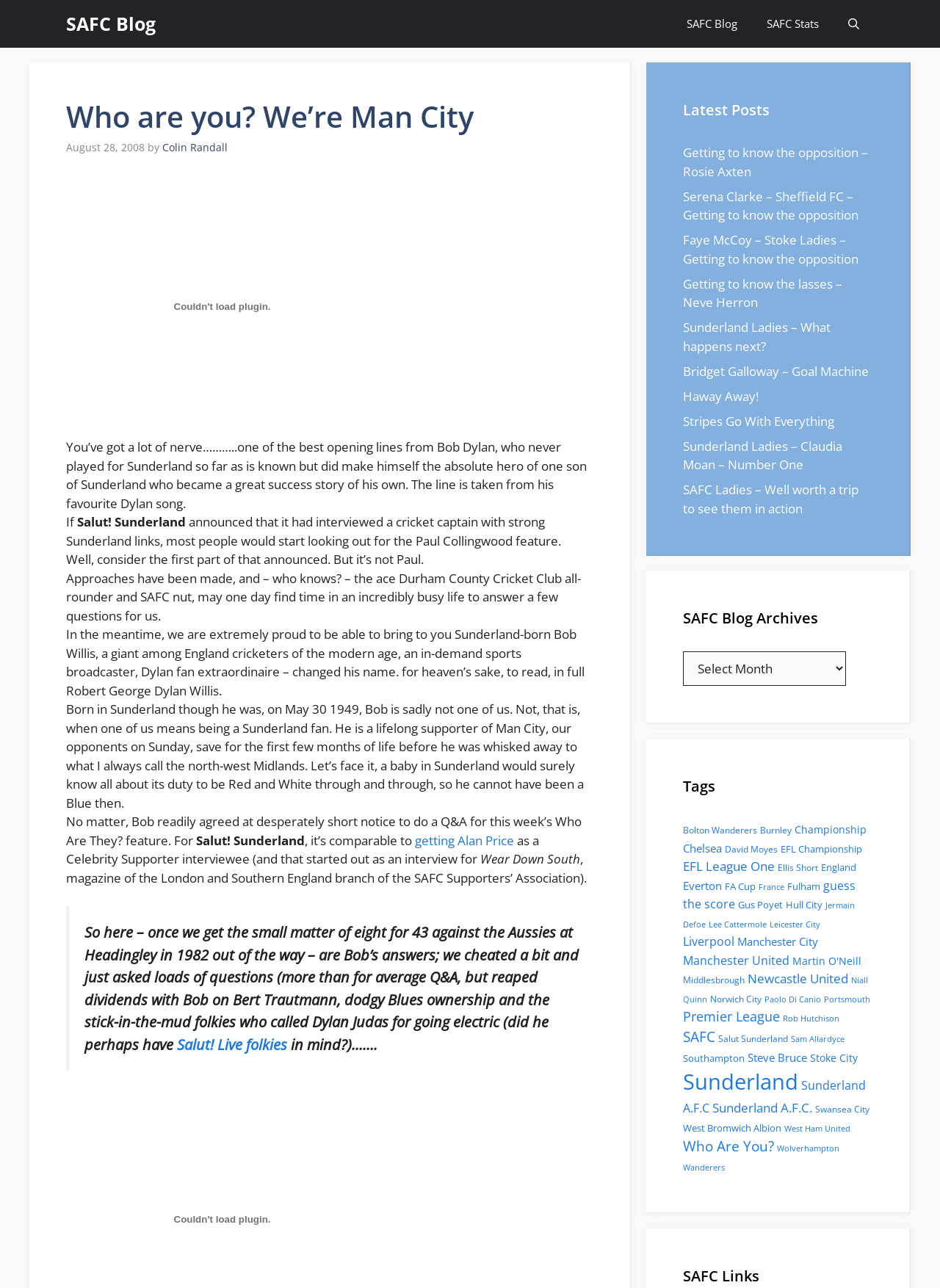What is the name of the cricket captain interviewed in the blog post?
Please ensure your answer is as detailed and informative as possible.

The name of the cricket captain interviewed in the blog post is Bob Willis, which is mentioned in the text 'Sunderland-born Bob Willis, a giant among England cricketers of the modern age, an in-demand sports broadcaster, Dylan fan extraordinaire – changed his name, for heaven’s sake, to read, in full Robert George Dylan Willis'.